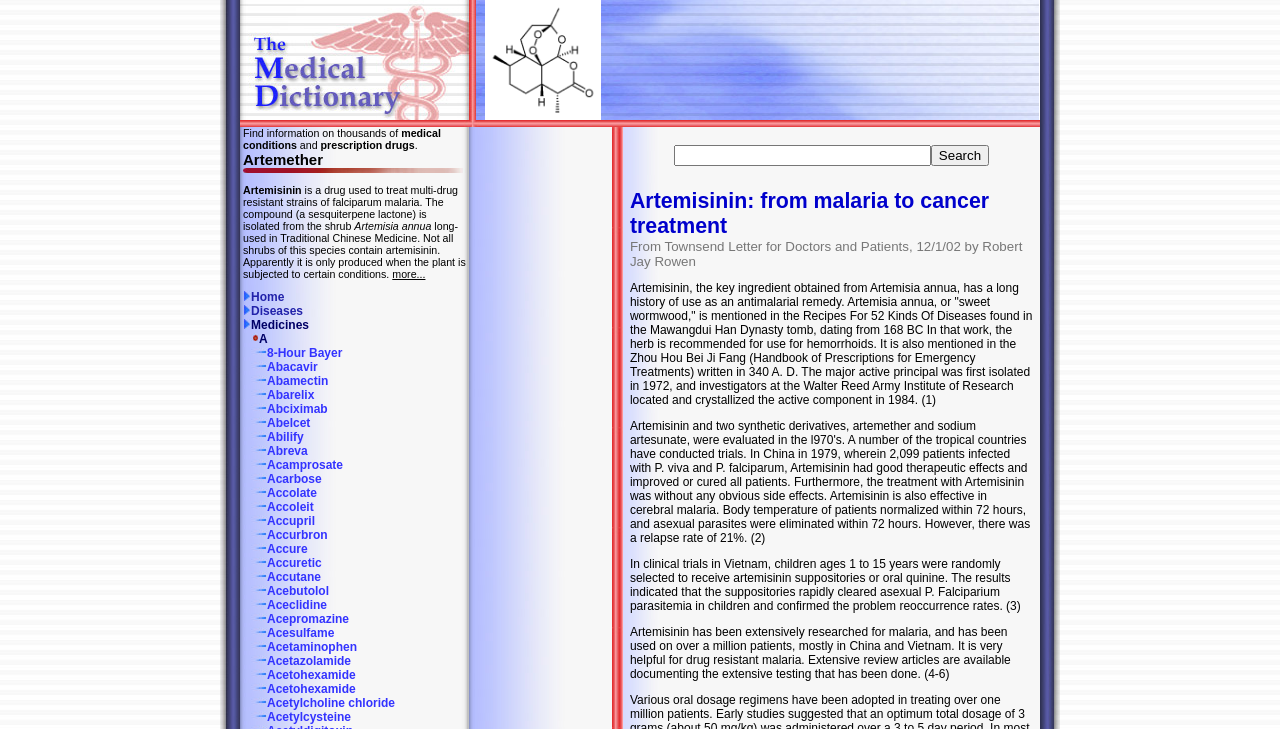Locate the bounding box coordinates of the clickable area to execute the instruction: "Click on the 'Diseases' link". Provide the coordinates as four float numbers between 0 and 1, represented as [left, top, right, bottom].

[0.19, 0.417, 0.237, 0.437]